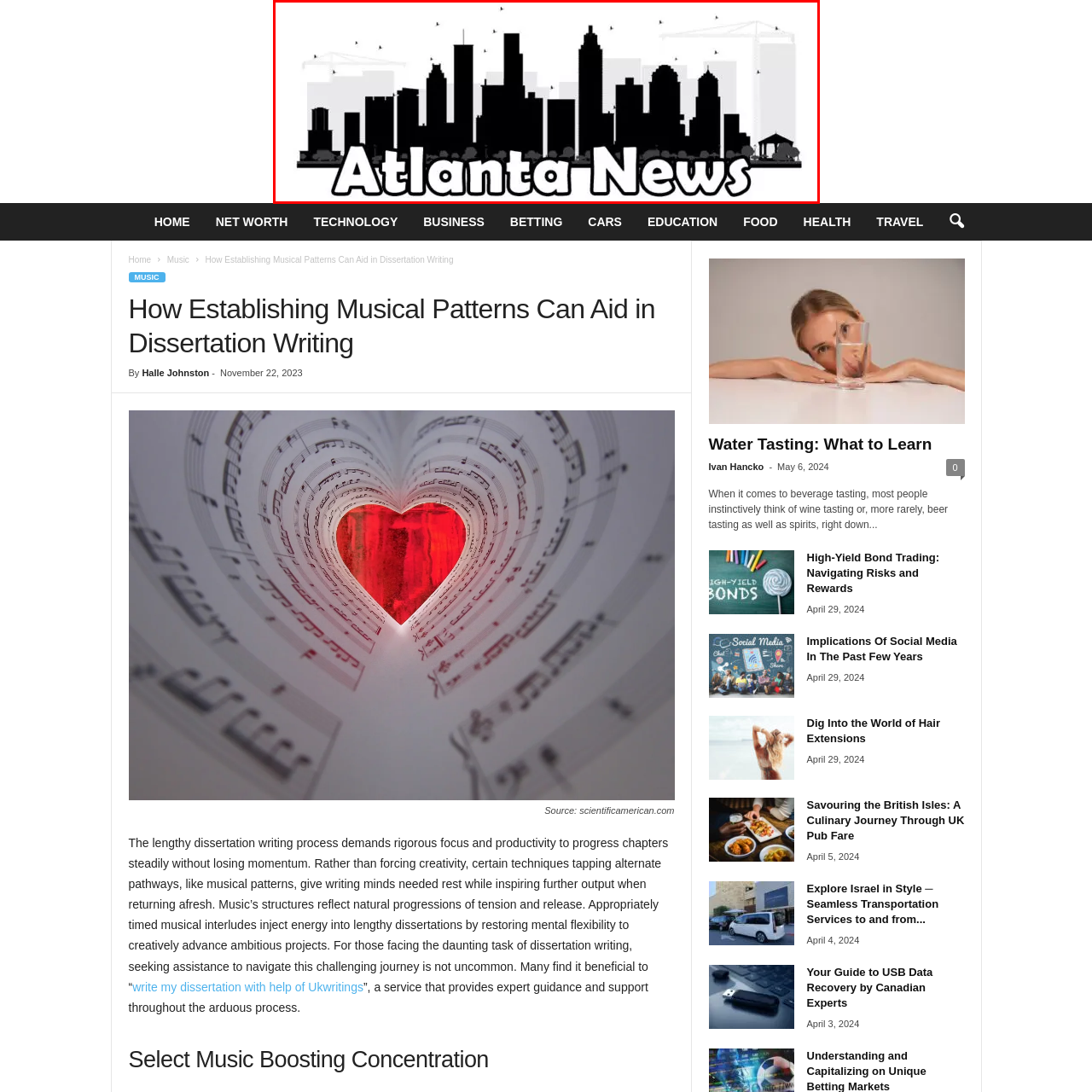What is written below the skyline?
Review the image marked by the red bounding box and deliver a detailed response to the question.

According to the caption, the bold and playful text 'Atlanta News' is written below the skyline, capturing the essence of the city's vibrant culture and providing a visual identity for the associated news outlet.